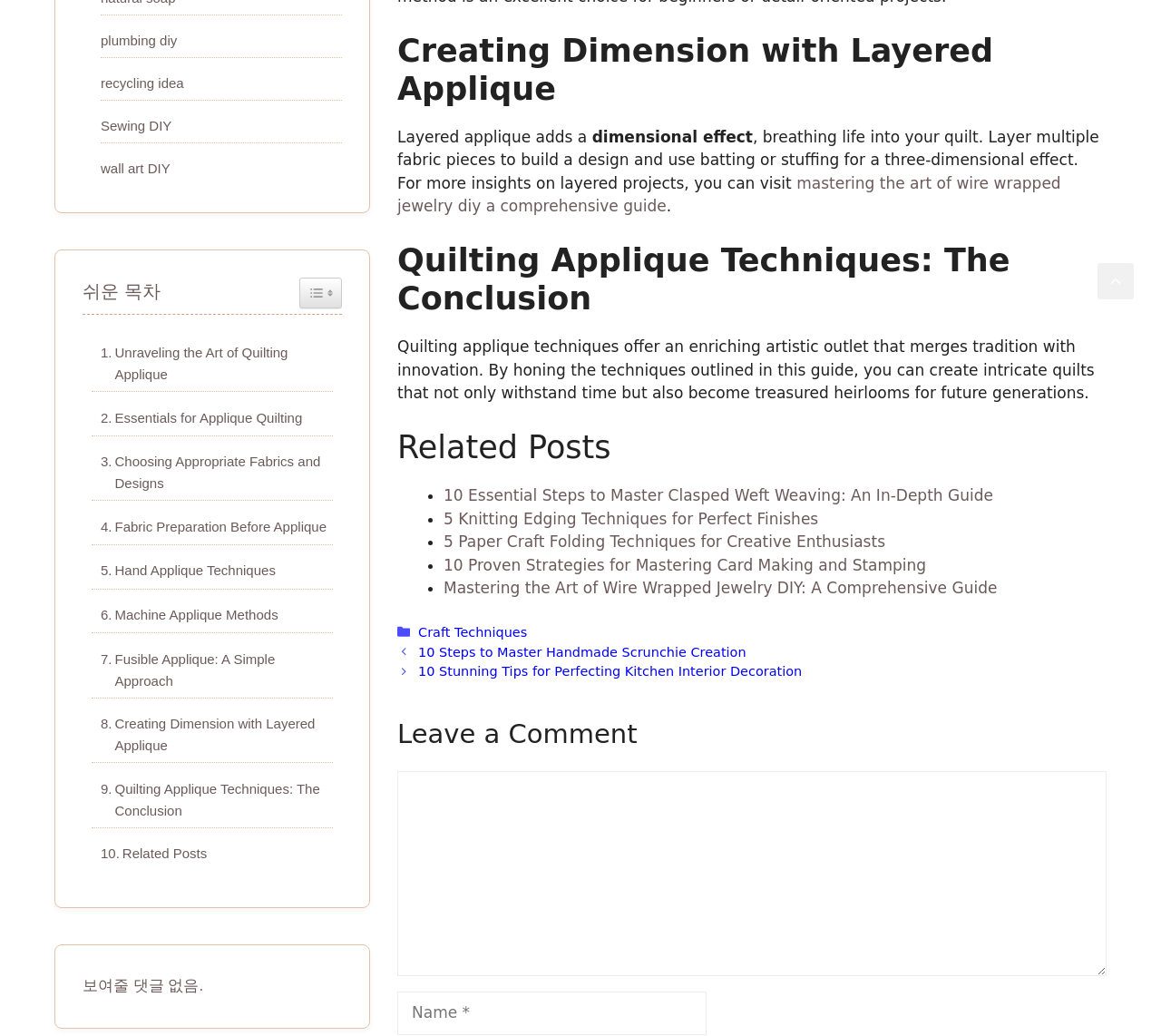Identify the coordinates of the bounding box for the element that must be clicked to accomplish the instruction: "Leave a comment".

[0.342, 0.694, 0.953, 0.727]